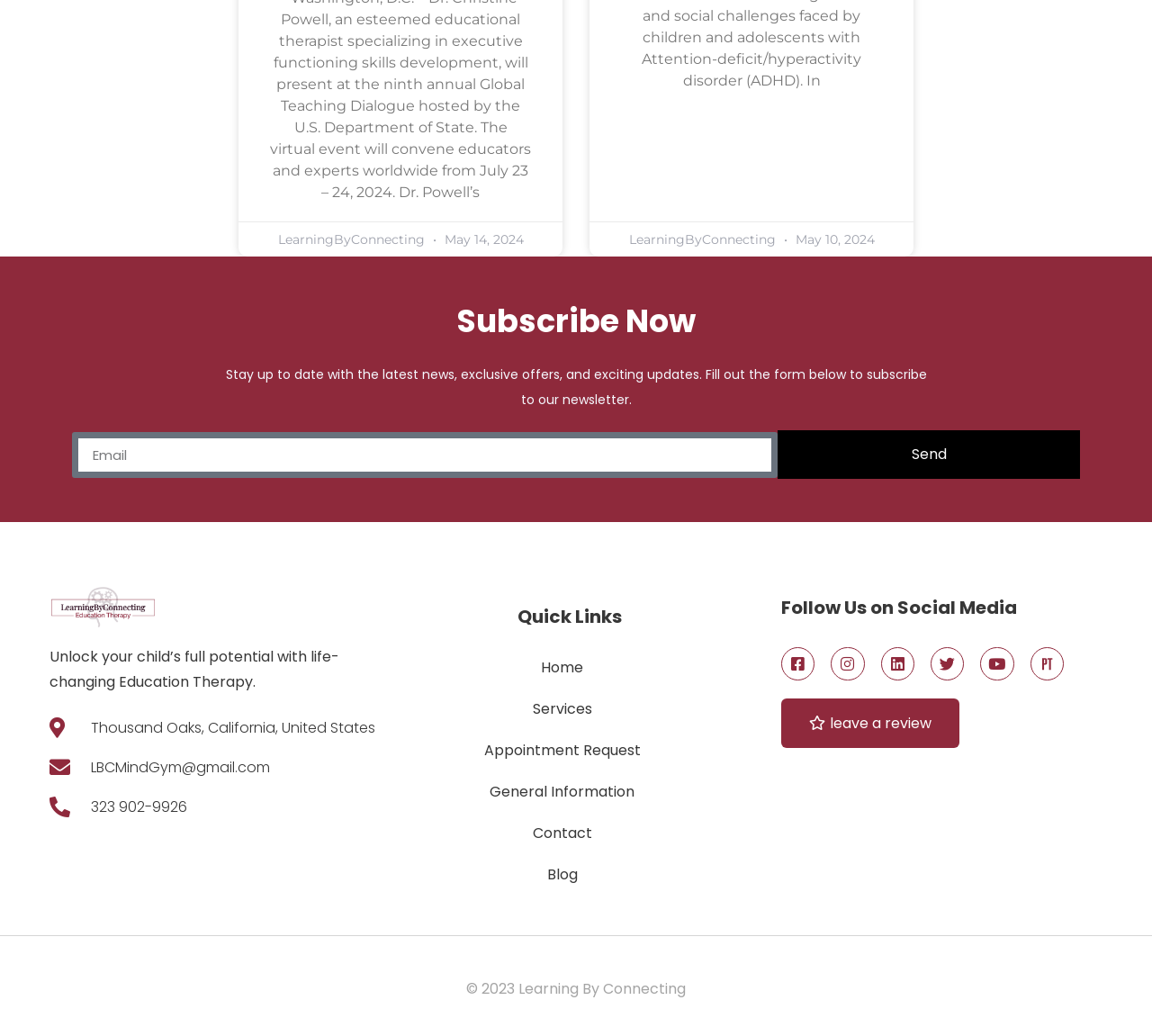Answer this question using a single word or a brief phrase:
What is the name of the education therapy?

Learning By Connecting